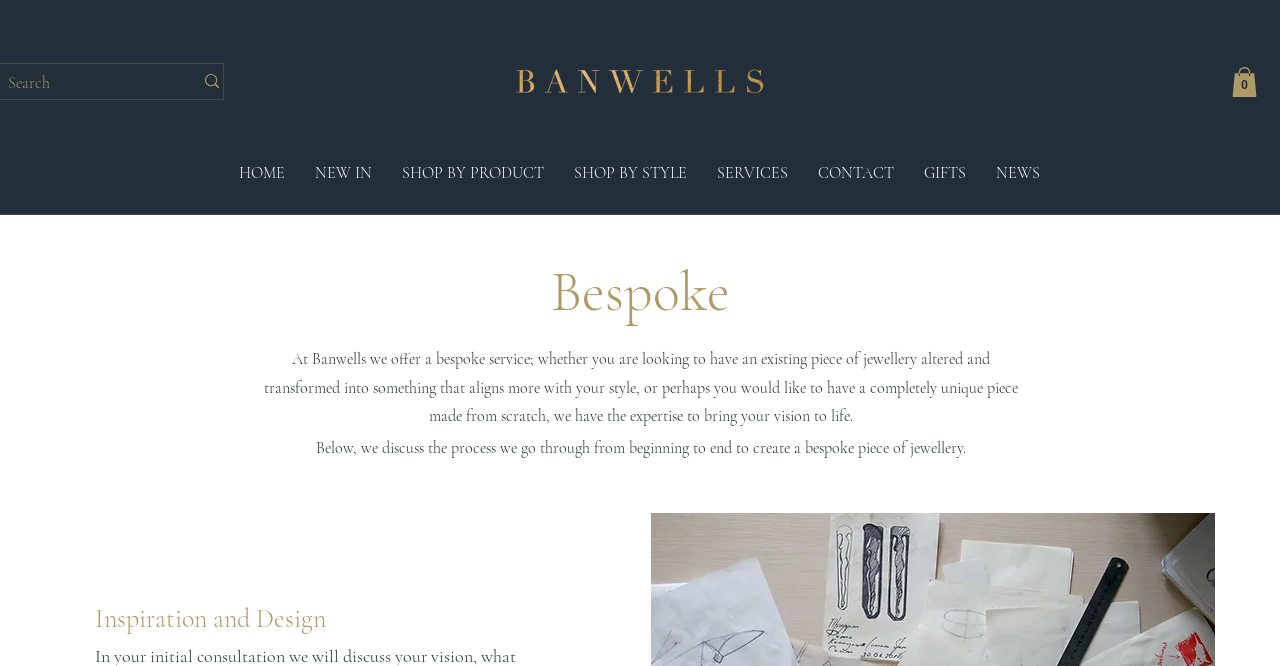Please provide a comprehensive answer to the question below using the information from the image: What is the name of the jewellery shop?

I found the answer by looking at the link element with the text 'Banwell Jewellery Shop Sidmouth Devon' which is located at the top of the webpage.